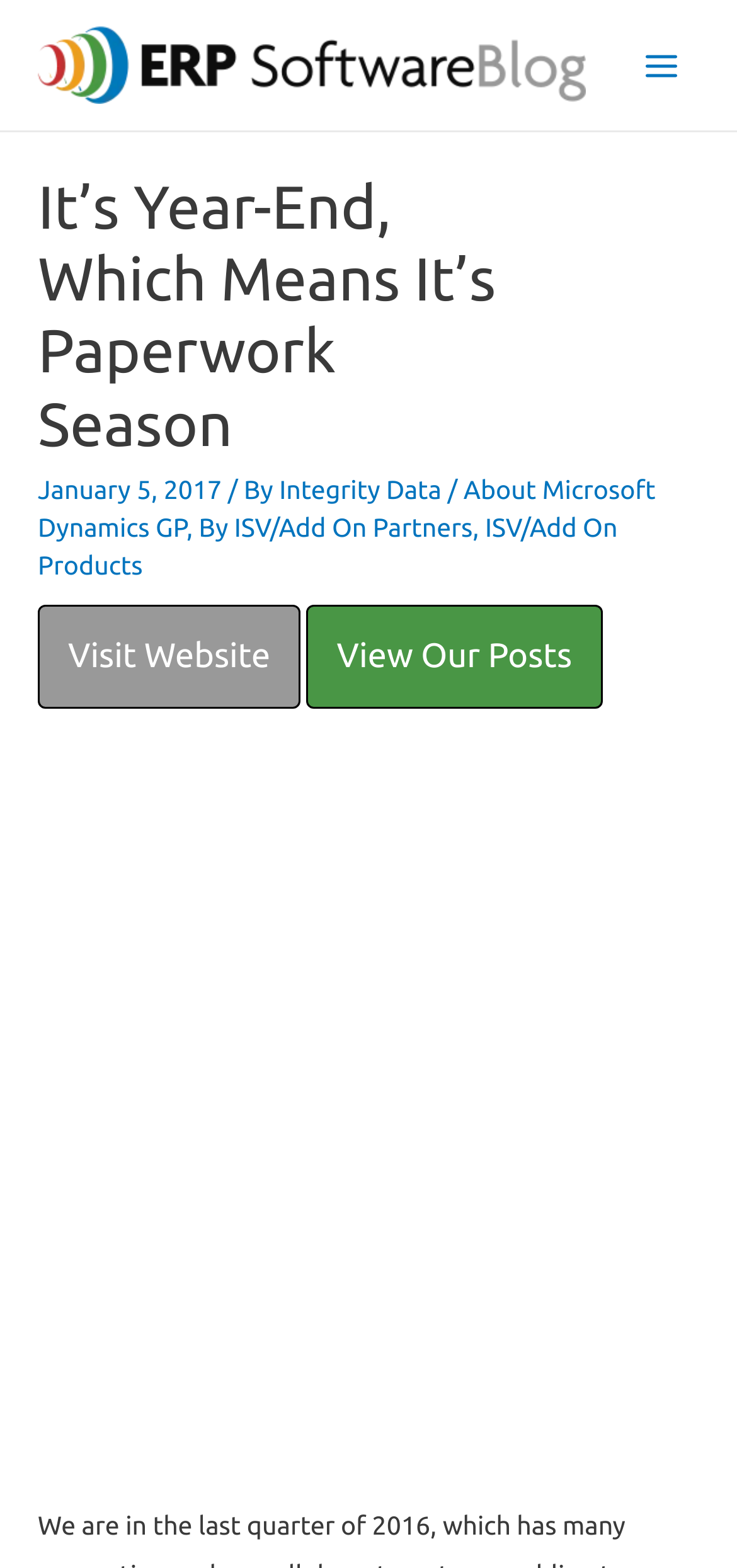Determine the bounding box coordinates for the area you should click to complete the following instruction: "Get Quote".

None